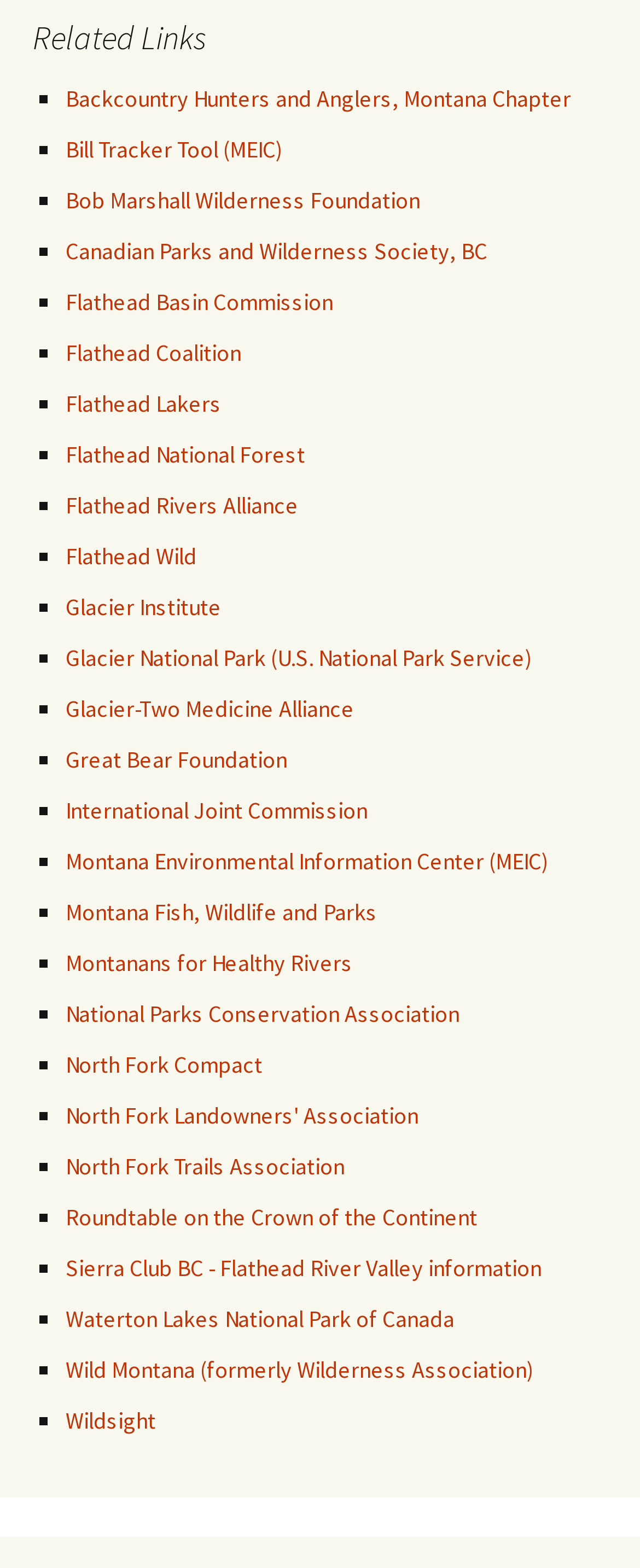Please determine the bounding box coordinates of the element's region to click in order to carry out the following instruction: "Click on 'agreement'". The coordinates should be four float numbers between 0 and 1, i.e., [left, top, right, bottom].

None